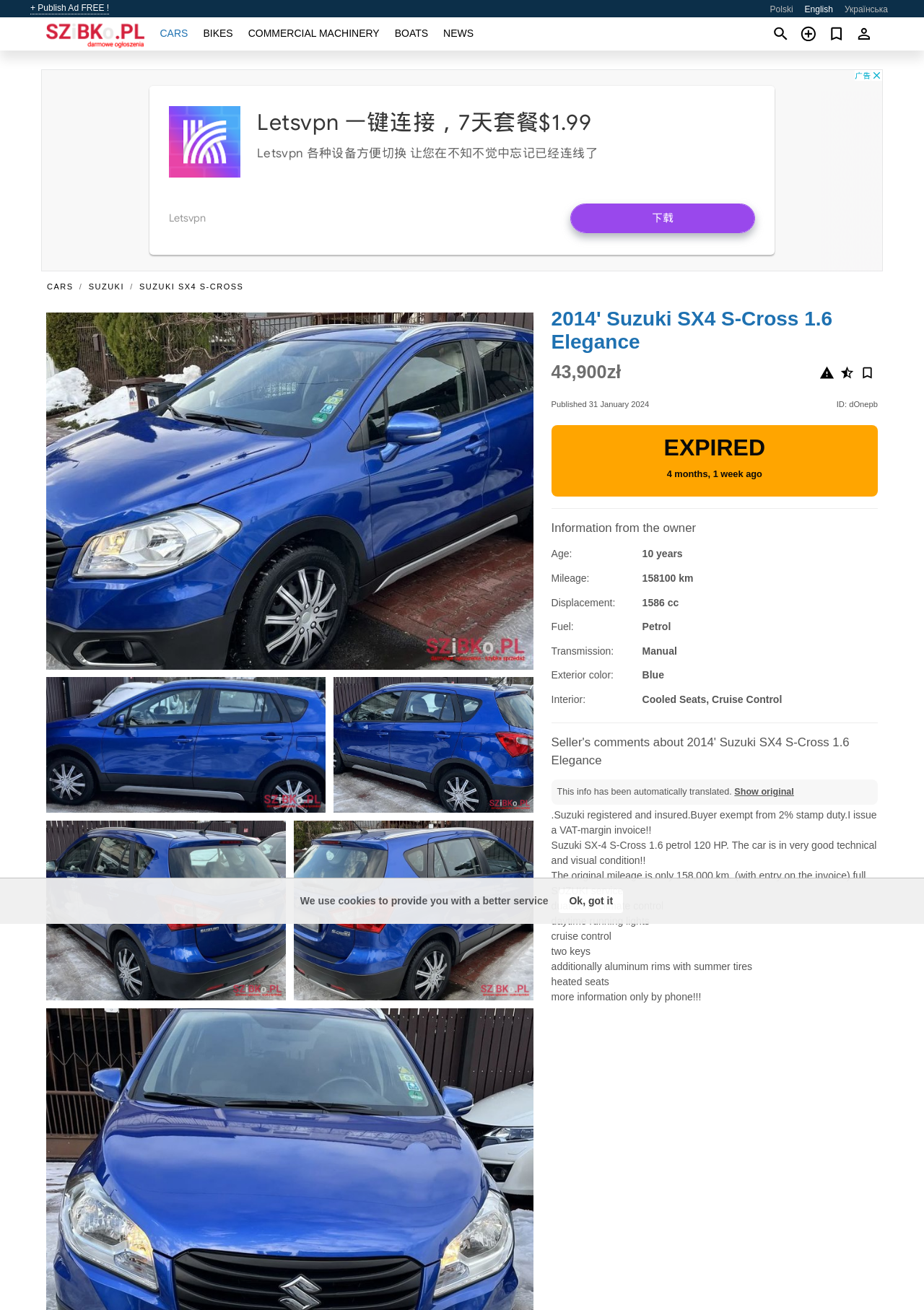What is the mileage of the car?
Can you provide an in-depth and detailed response to the question?

The mileage of the car is mentioned in the 'Information from the owner' section, in the table row with the label 'Mileage:', which shows the value as 158100 km.